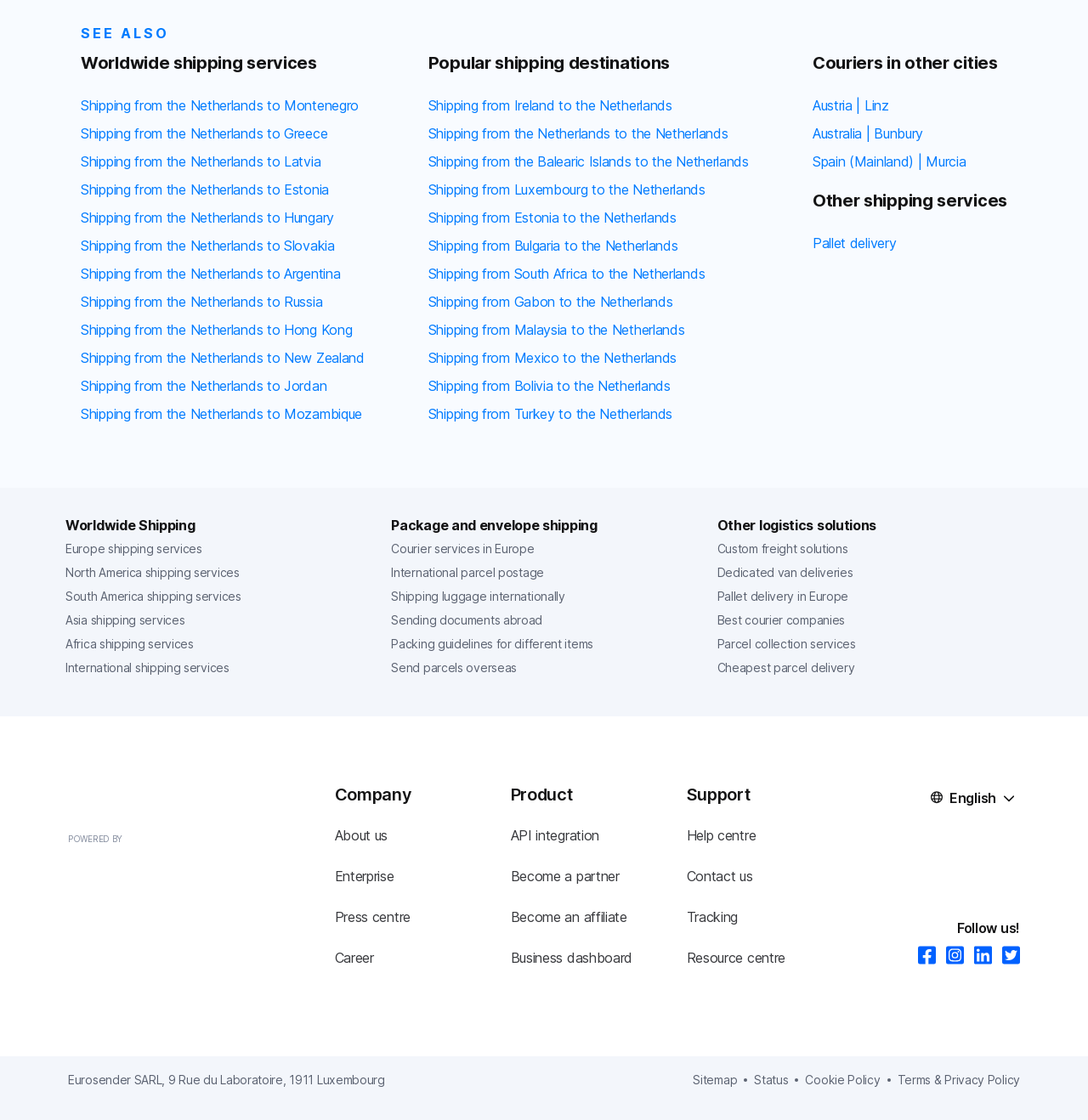Identify the bounding box for the UI element described as: "aria-label="LinkedIn"". The coordinates should be four float numbers between 0 and 1, i.e., [left, top, right, bottom].

[0.886, 0.844, 0.912, 0.863]